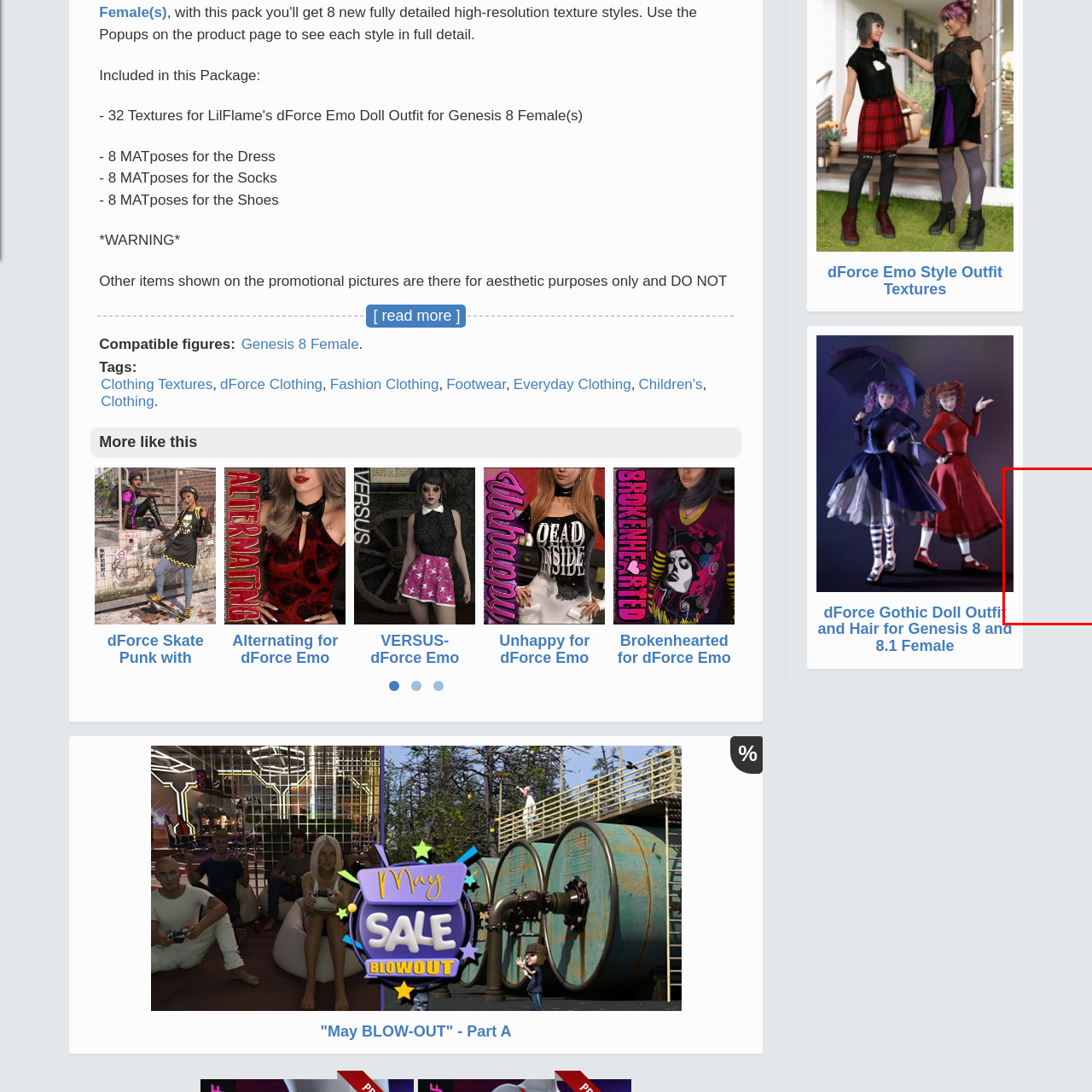Study the image surrounded by the red bounding box and respond as thoroughly as possible to the following question, using the image for reference: What figures is the product designed for?

This product is designed specifically for use with Genesis 8 and 8.1 Female figures, making it a versatile addition for users looking to diversify their digital wardrobe.